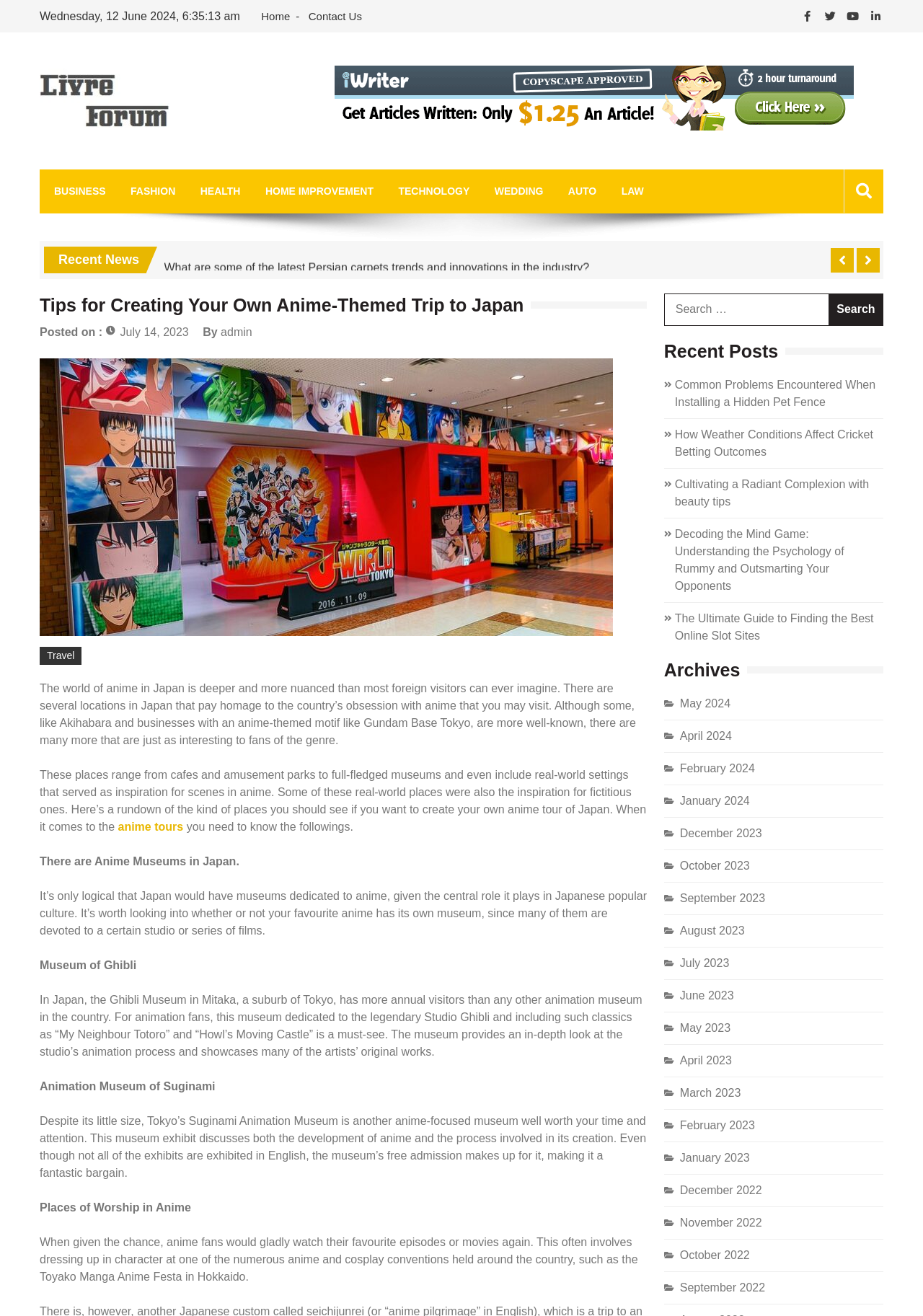Locate the headline of the webpage and generate its content.

Live RE Forum